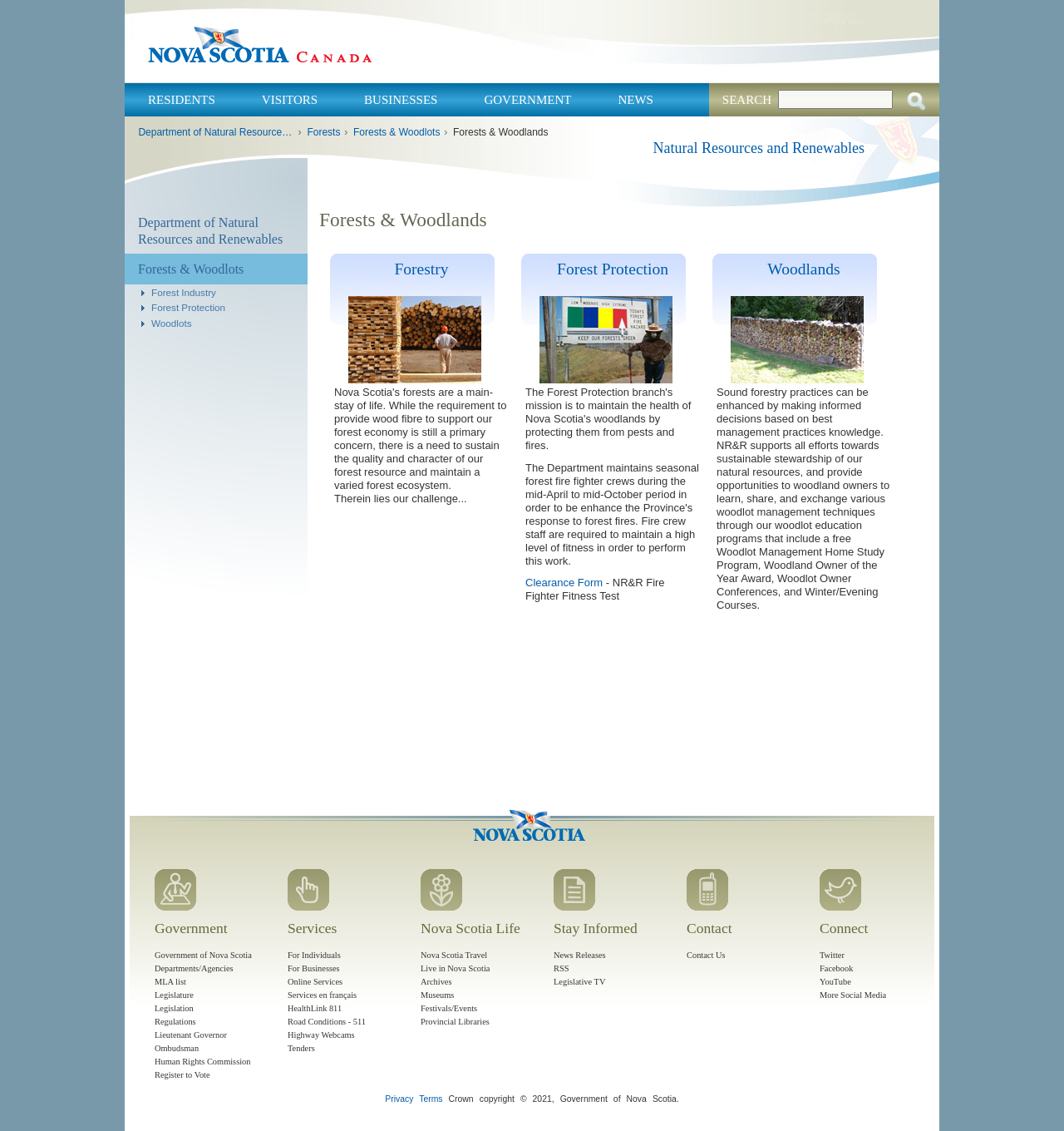Identify the bounding box for the UI element that is described as follows: "Government of Nova Scotia".

[0.145, 0.841, 0.237, 0.849]